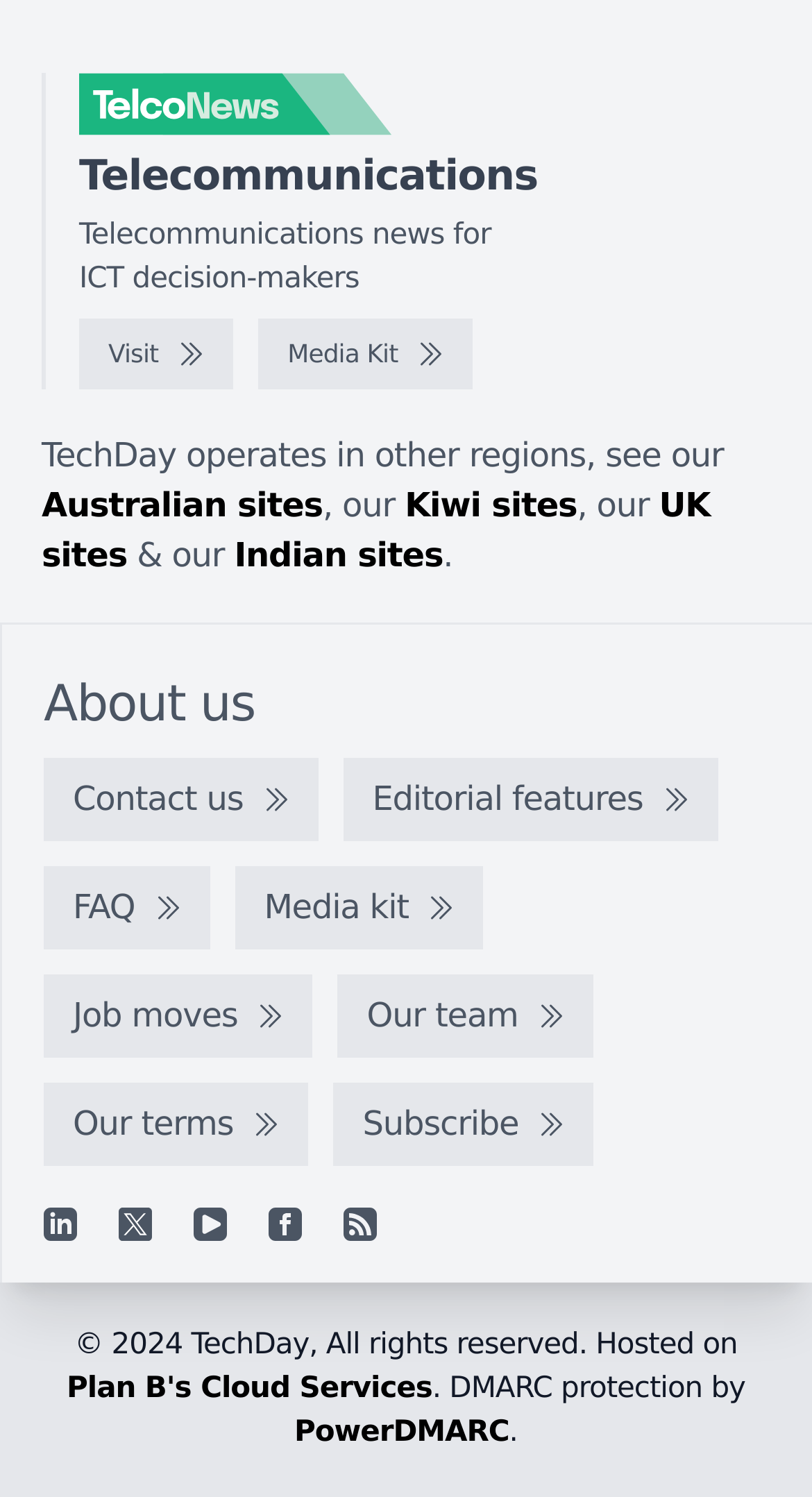Provide the bounding box coordinates of the UI element that matches the description: "aria-label="YouTube"".

[0.238, 0.807, 0.279, 0.83]